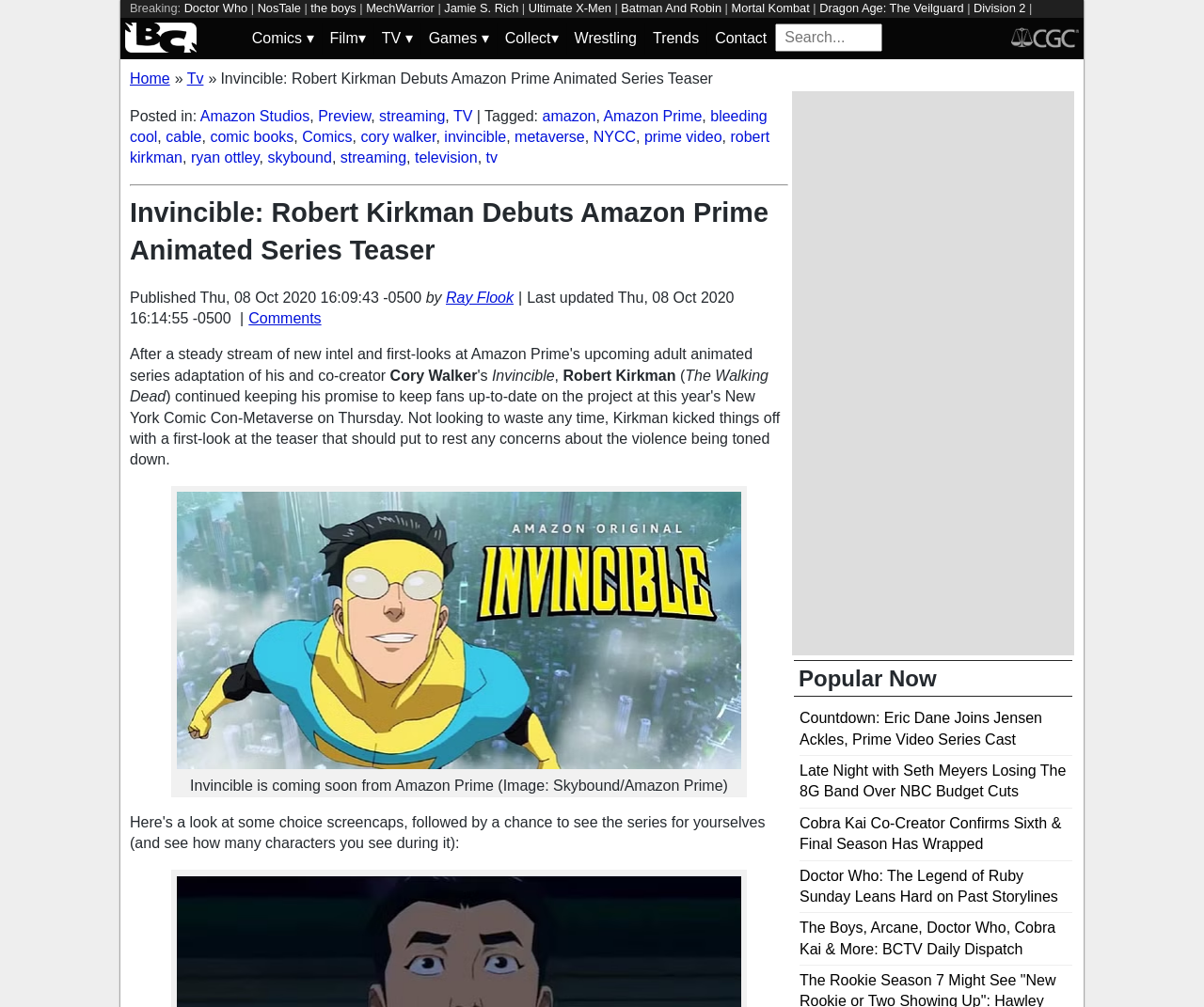Explain the contents of the webpage comprehensively.

The webpage is an article about the debut of an Amazon Prime animated series, "Invincible", created by Robert Kirkman. At the top, there is a breaking news section with links to various news articles, including "Doctor Who", "The Boys", and "Batman and Robin". Below this section, there is a navigation menu with links to different categories, such as "Comics", "Film", "TV", "Games", and "Collect". 

To the right of the navigation menu, there is a search bar with a placeholder text "Search...". Above the search bar, there are two images, one for "Bleeding Cool News and Rumors" and another for "CGC". 

The main content of the article is divided into two sections. The top section has a heading "Invincible: Robert Kirkman Debuts Amazon Prime Animated Series Teaser" and a brief summary of the article. Below this, there is a section with links to related tags, including "Amazon Studios", "Preview", "Streaming", and "TV". 

The second section of the main content has a publication date and time, followed by the article's text. The article's text is not summarized here, but it appears to be a news article about the debut of the animated series. 

At the bottom of the page, there are more links to related articles, including "Amazon Prime", "Bleeding Cool", "Comic Books", and "NYCC Metaverse".